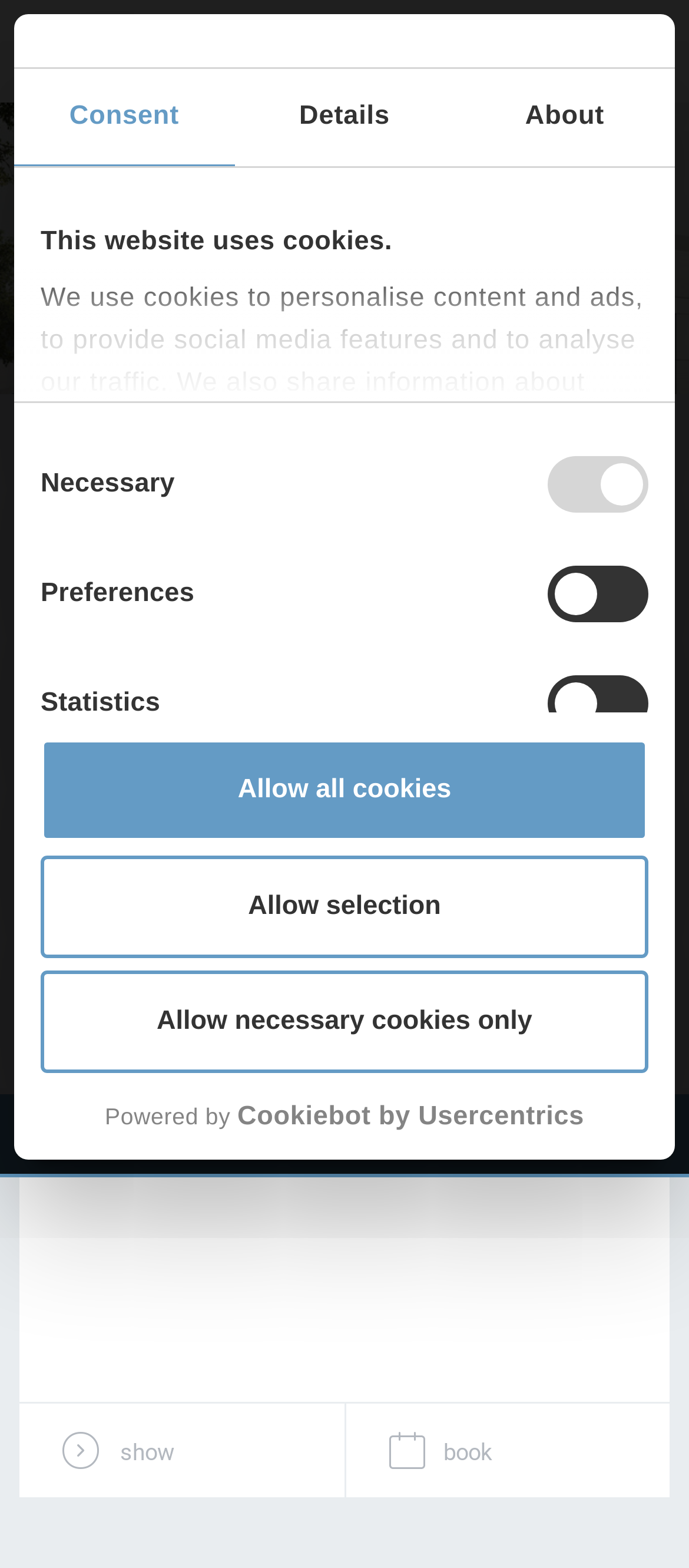Find the bounding box coordinates of the UI element according to this description: "Powered by Cookiebot by Usercentrics".

[0.059, 0.701, 0.941, 0.723]